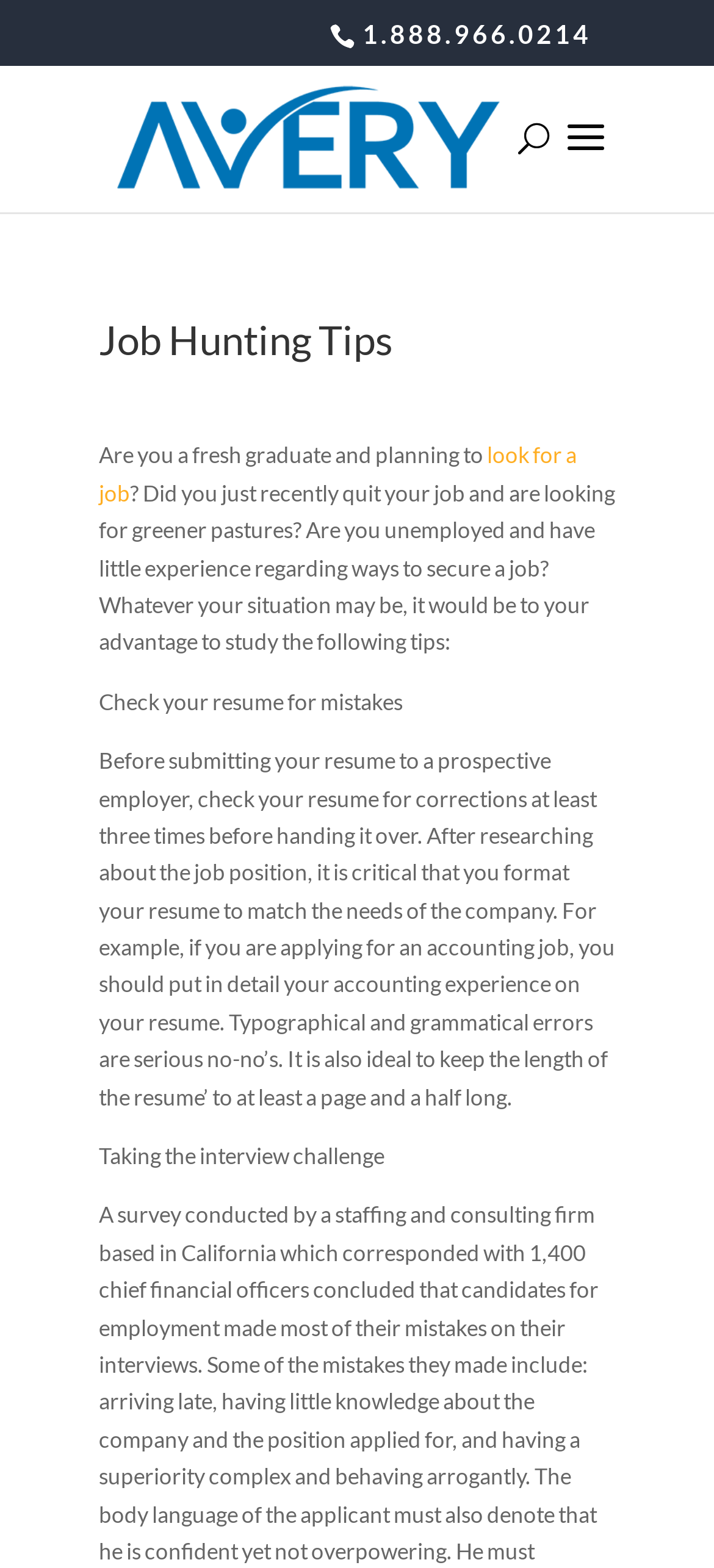Please answer the following question using a single word or phrase: 
What should you do before submitting your resume?

Check for mistakes